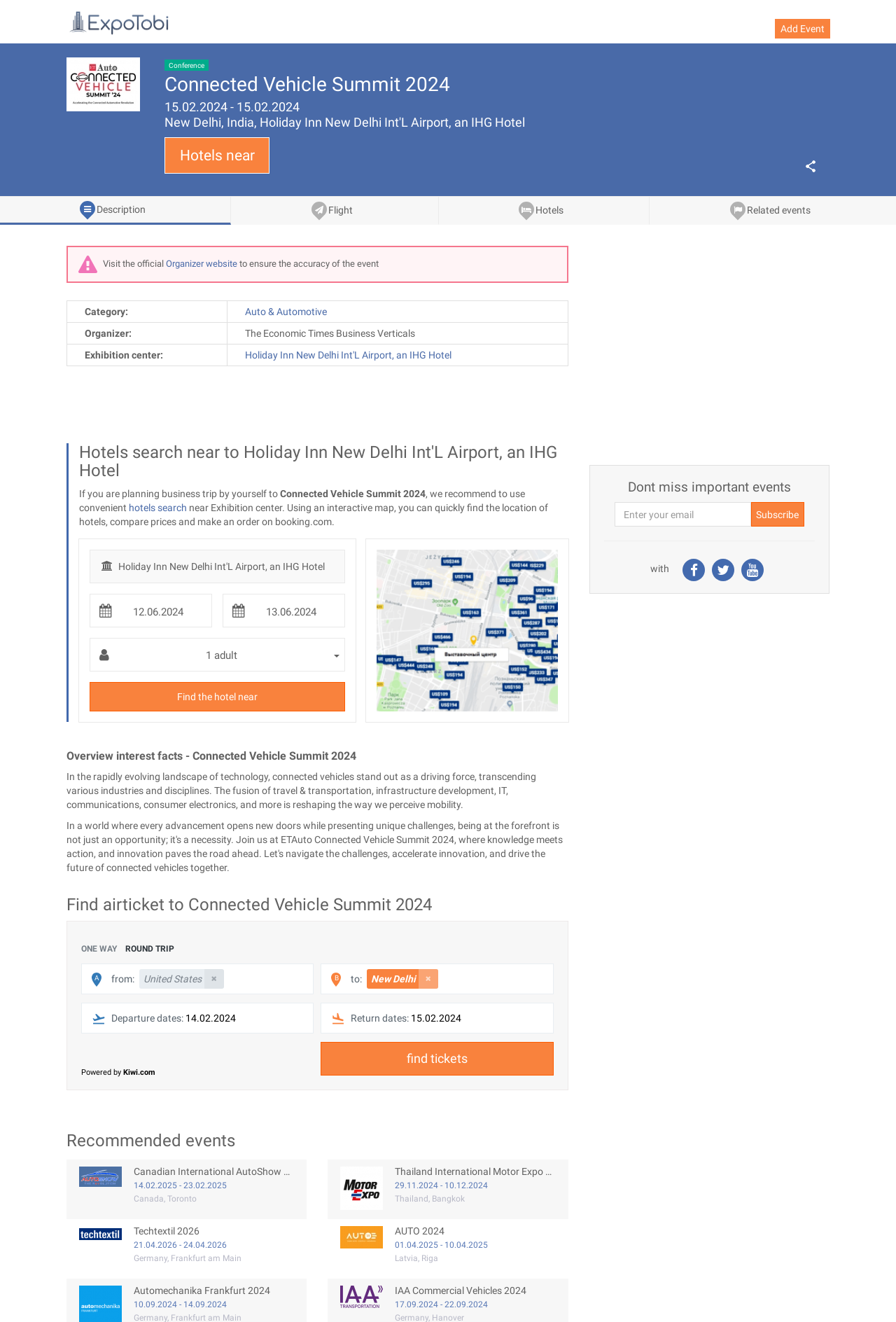Extract the bounding box coordinates for the UI element described as: "Hotels".

[0.489, 0.149, 0.724, 0.169]